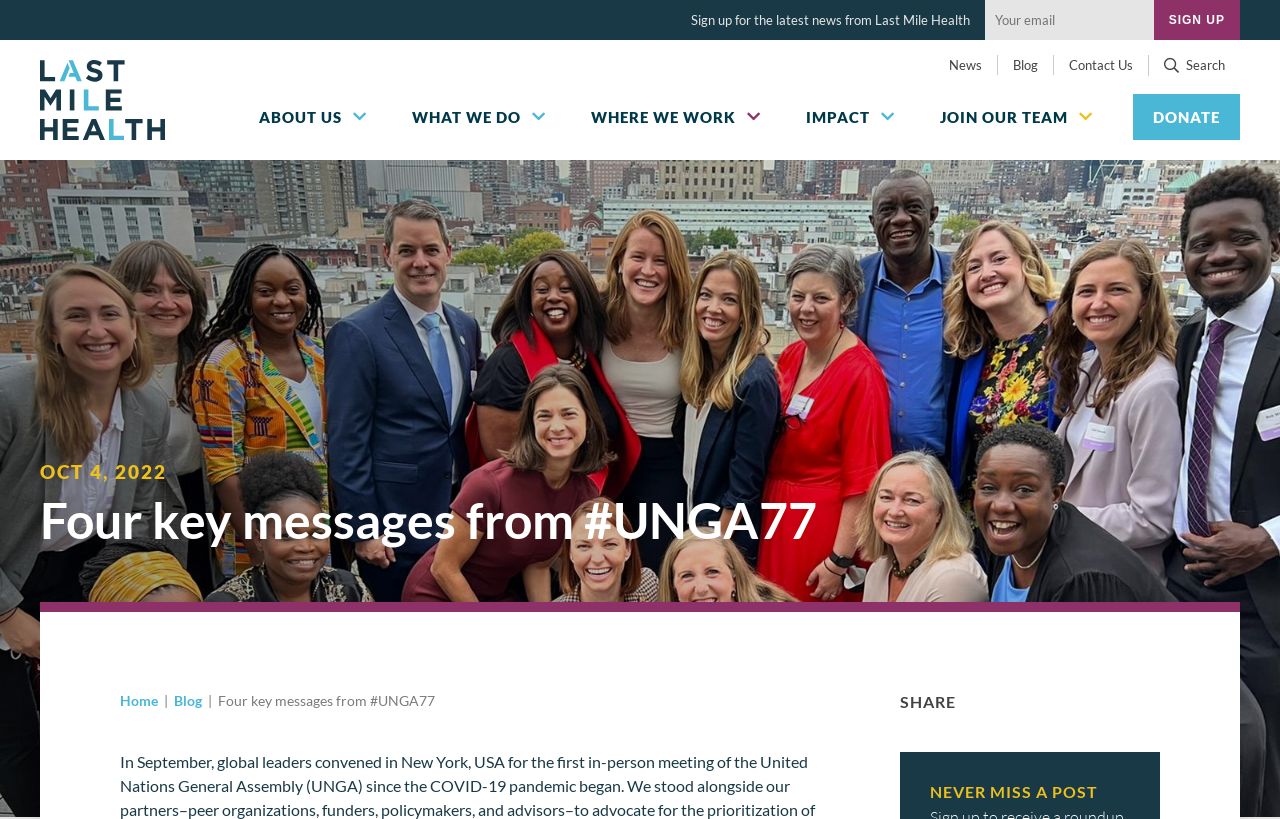Pinpoint the bounding box coordinates of the clickable element to carry out the following instruction: "Sign up for the latest news."

[0.769, 0.0, 0.901, 0.049]